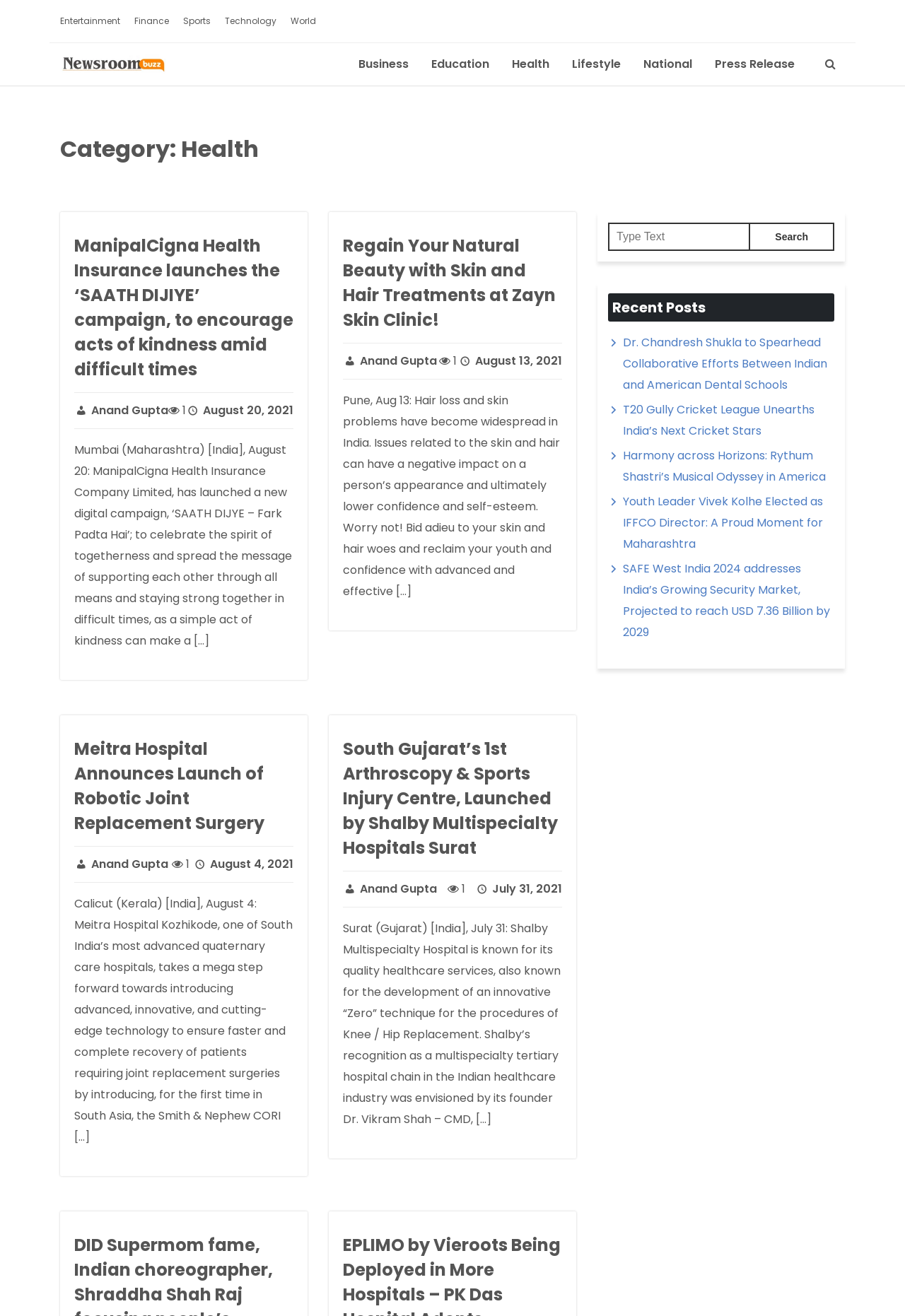Locate the bounding box coordinates of the area that needs to be clicked to fulfill the following instruction: "Click on the 'Next' button". The coordinates should be in the format of four float numbers between 0 and 1, namely [left, top, right, bottom].

[0.902, 0.034, 0.934, 0.063]